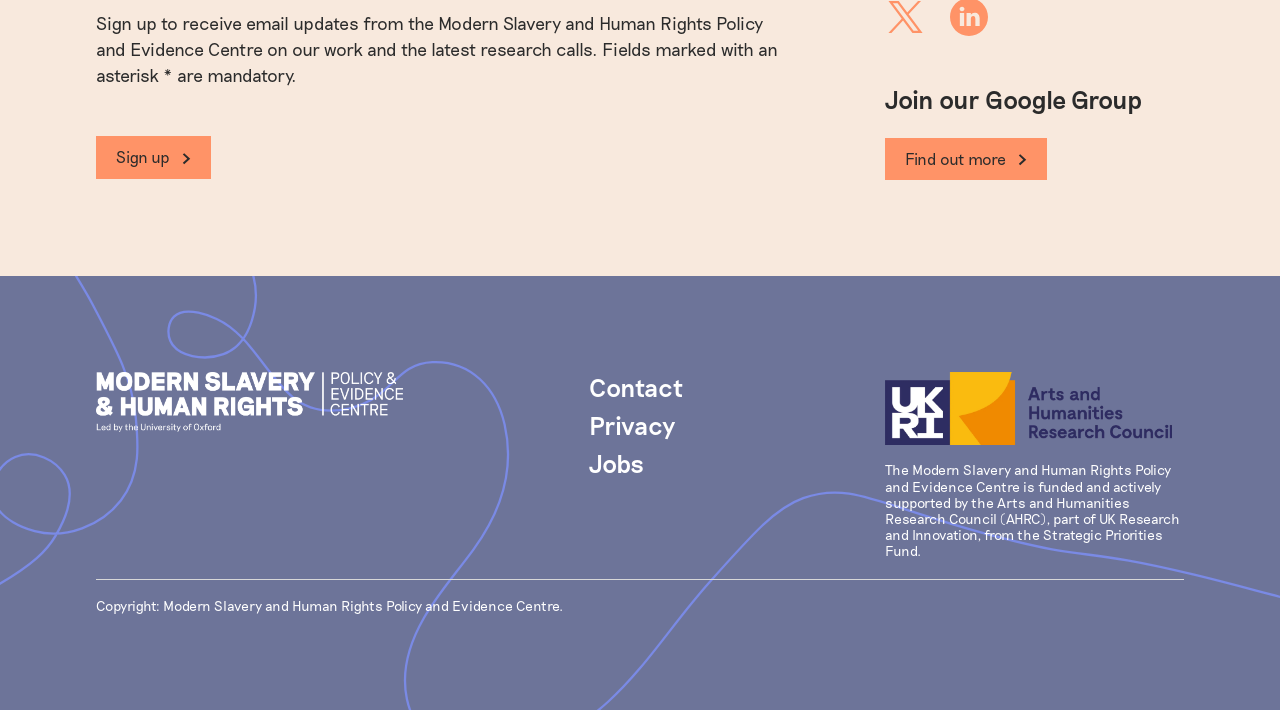Refer to the image and provide a thorough answer to this question:
What is the funding source of the Modern Slavery and Human Rights Policy and Evidence Centre?

The funding source of the Modern Slavery and Human Rights Policy and Evidence Centre is mentioned in the text 'The Modern Slavery and Human Rights Policy and Evidence Centre is funded and actively supported by the Arts and Humanities Research Council (AHRC), part of UK Research and Innovation, from the Strategic Priorities Fund.' located at the bottom-right corner of the webpage.